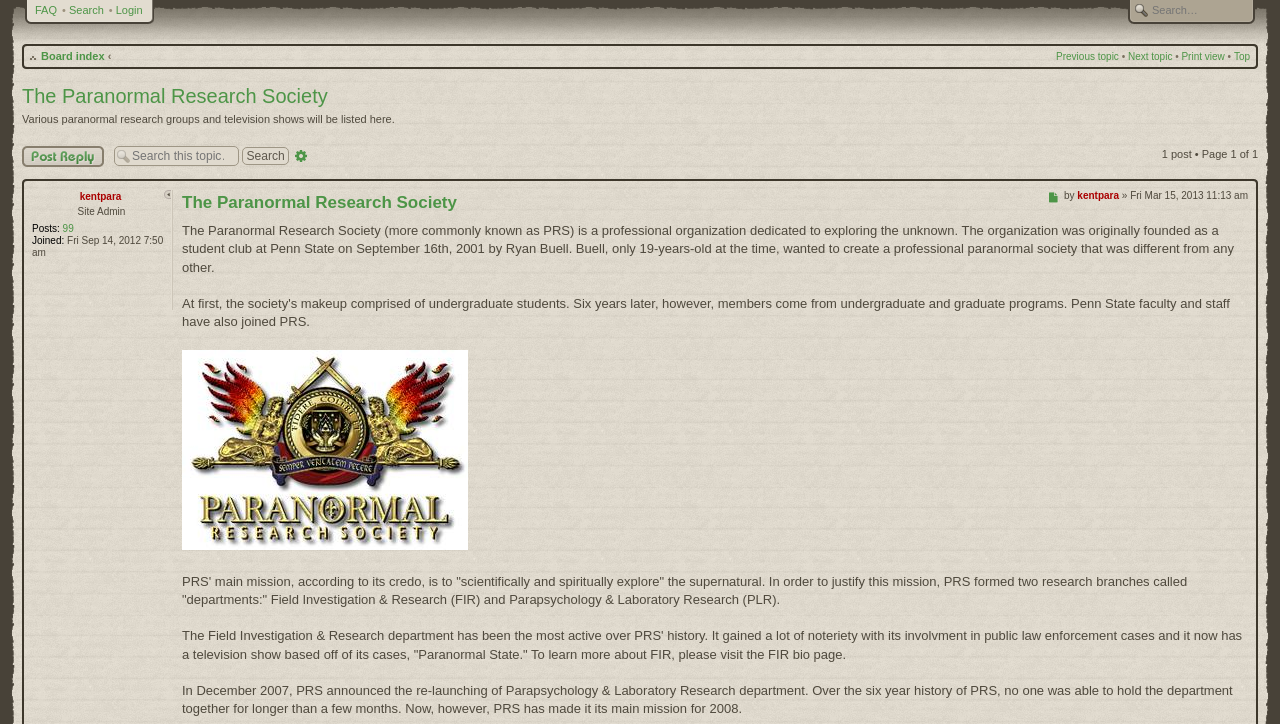Determine the bounding box coordinates of the element's region needed to click to follow the instruction: "Search this topic". Provide these coordinates as four float numbers between 0 and 1, formatted as [left, top, right, bottom].

[0.189, 0.203, 0.226, 0.228]